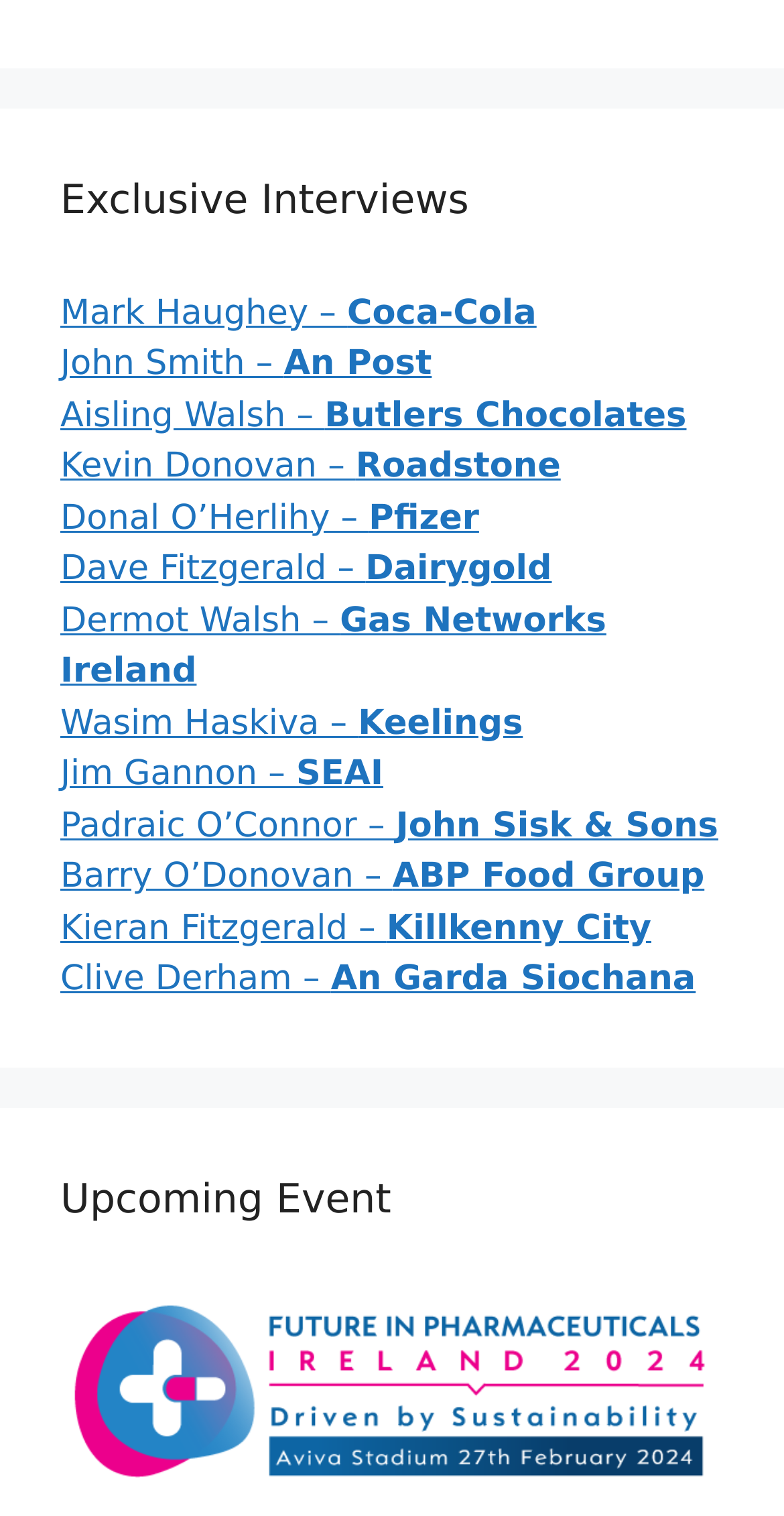Please determine the bounding box coordinates of the section I need to click to accomplish this instruction: "View Mark Haughey's interview".

[0.077, 0.193, 0.684, 0.22]